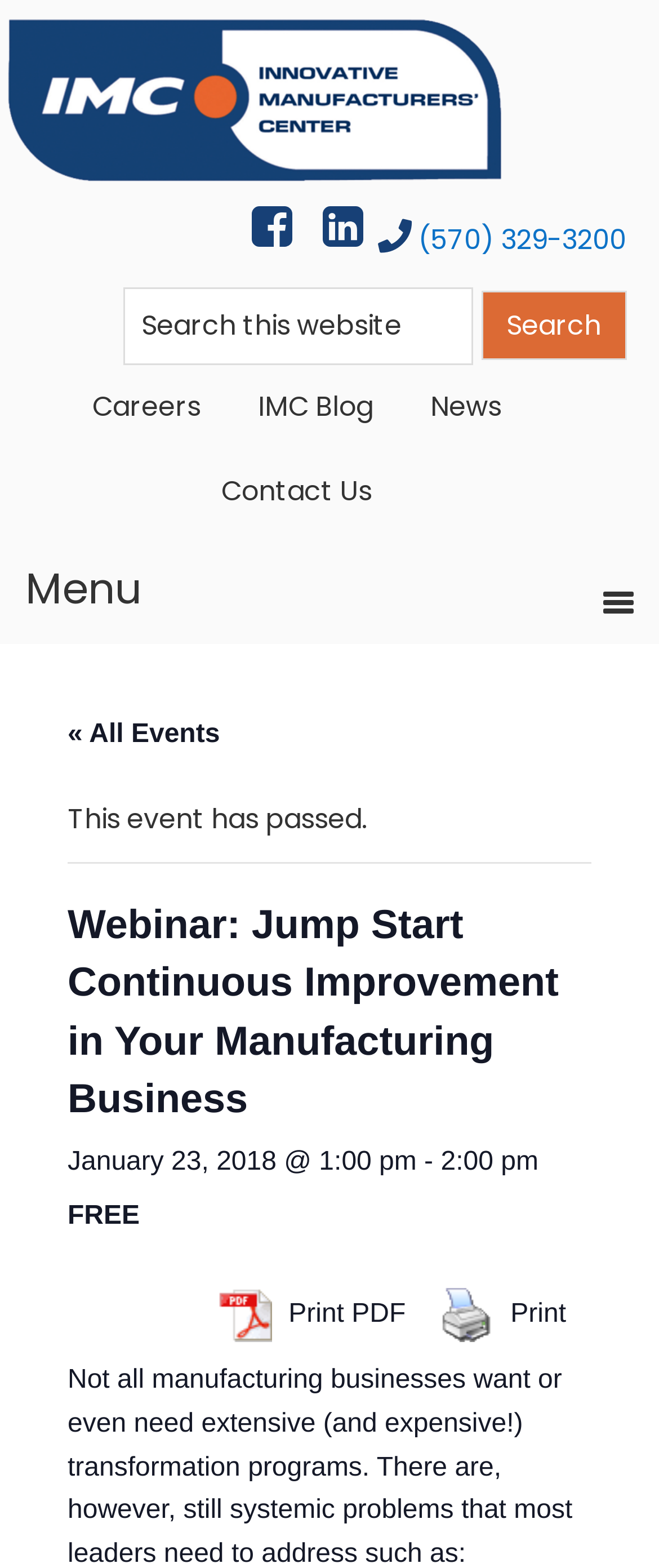Can you find the bounding box coordinates for the element to click on to achieve the instruction: "Search this website"?

[0.186, 0.173, 0.95, 0.233]